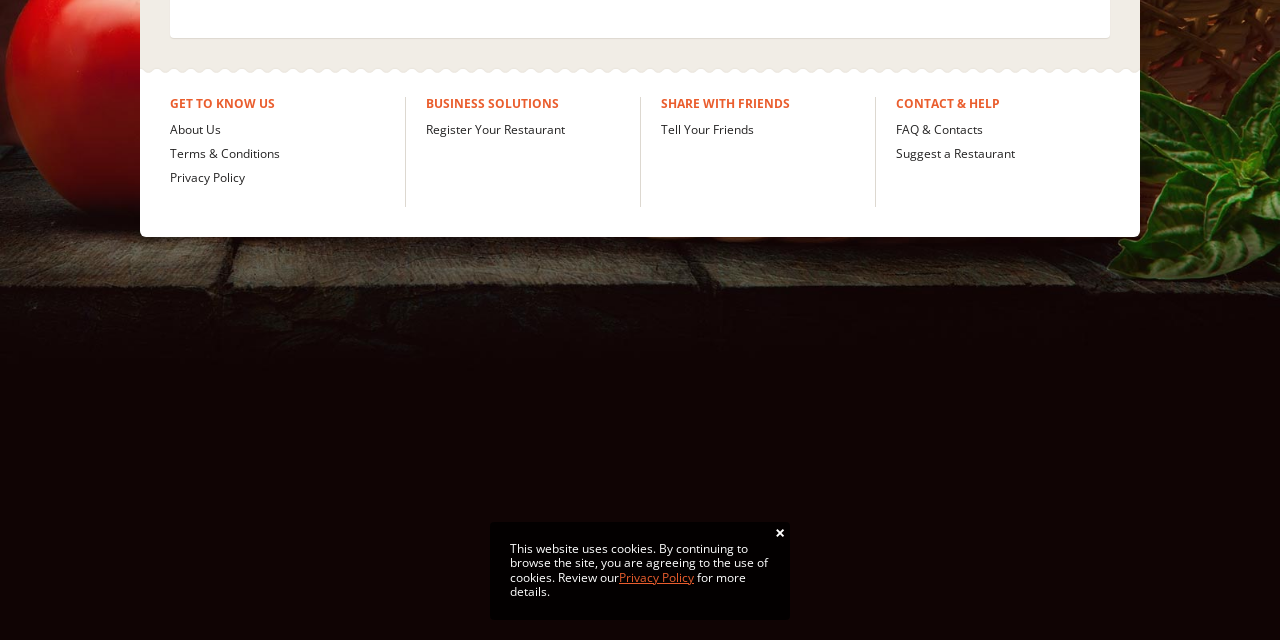Determine the bounding box coordinates of the UI element described by: "Privacy Policy".

[0.484, 0.889, 0.542, 0.915]